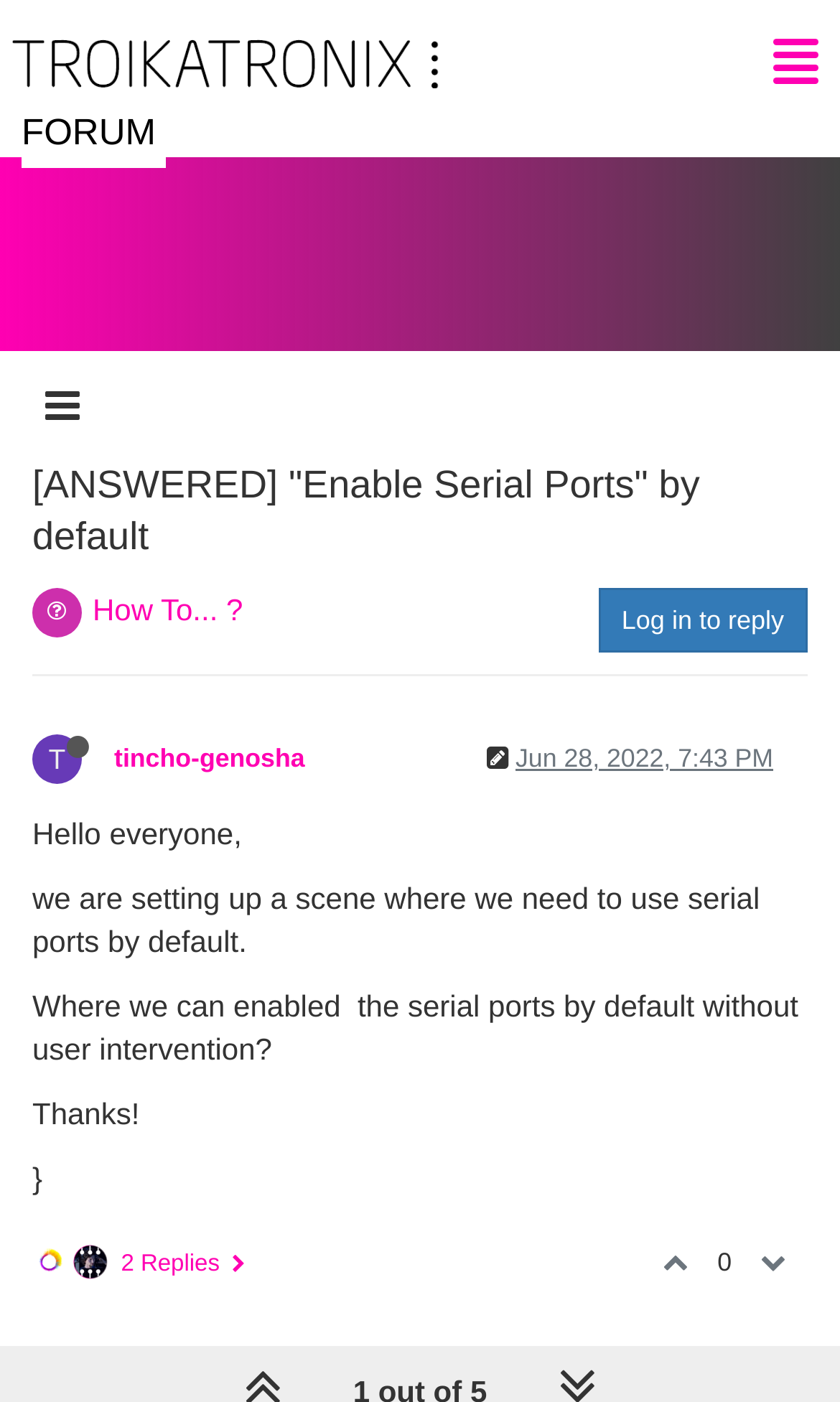Determine the bounding box coordinates of the region I should click to achieve the following instruction: "Click on the 'Juriaan Woland 2 Replies' link". Ensure the bounding box coordinates are four float numbers between 0 and 1, i.e., [left, top, right, bottom].

[0.038, 0.888, 0.298, 0.915]